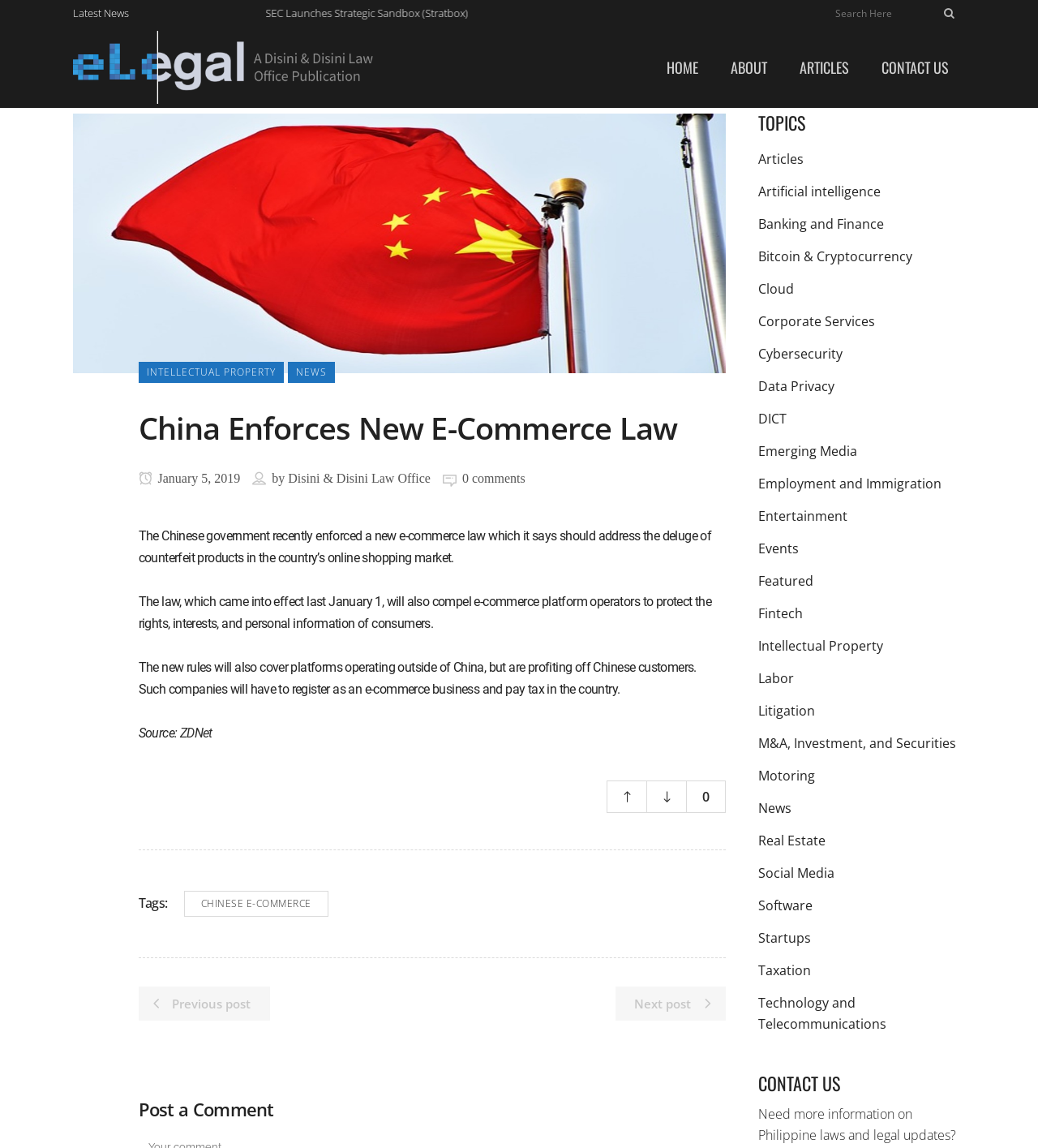Please give a concise answer to this question using a single word or phrase: 
What is the name of the law office mentioned in the article?

Disini & Disini Law Office